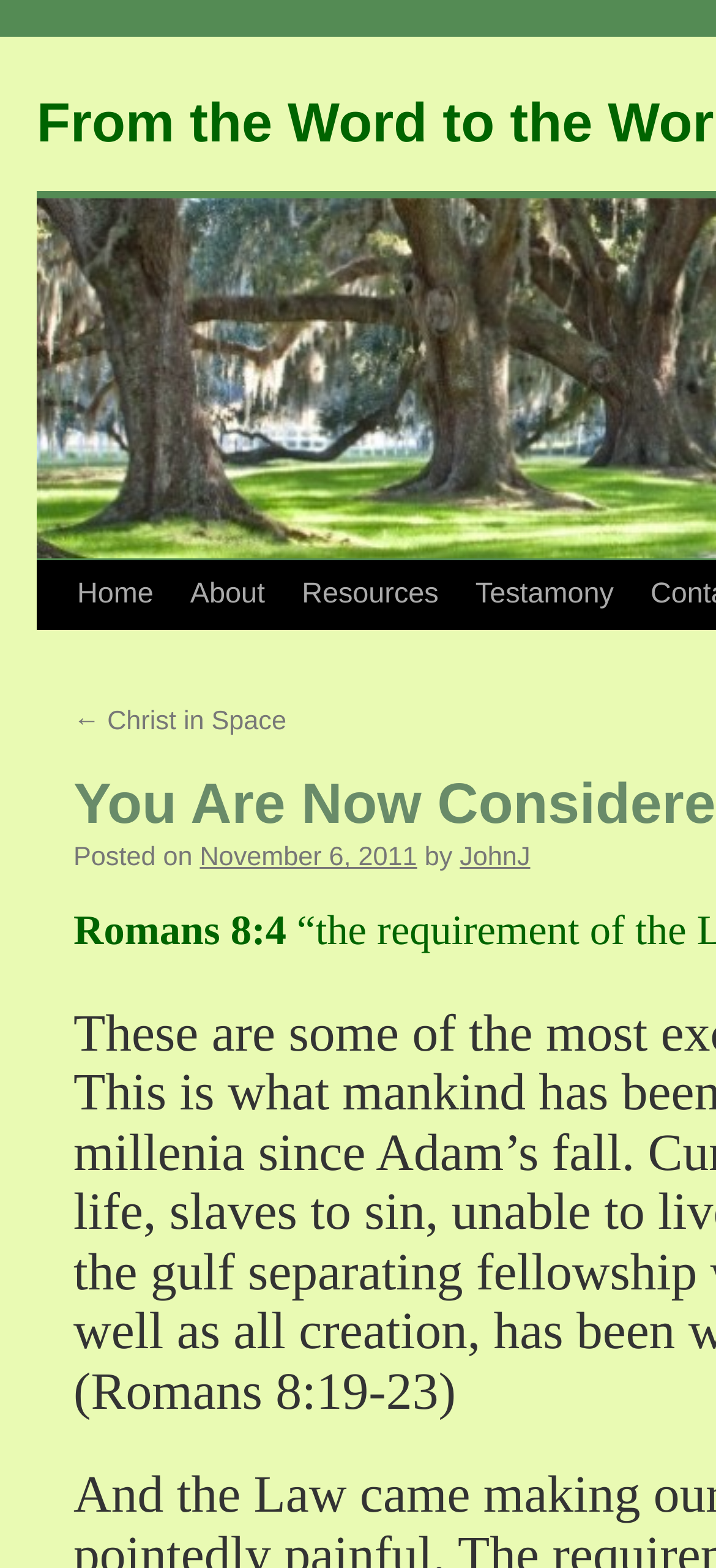Determine the bounding box coordinates of the clickable element to complete this instruction: "read about the website". Provide the coordinates in the format of four float numbers between 0 and 1, [left, top, right, bottom].

[0.24, 0.357, 0.396, 0.402]